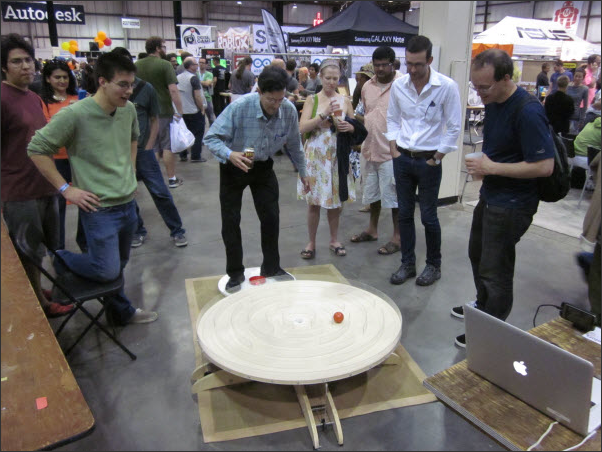Give a one-word or phrase response to the following question: What is the purpose of the laptop in the corner?

Showing additional information